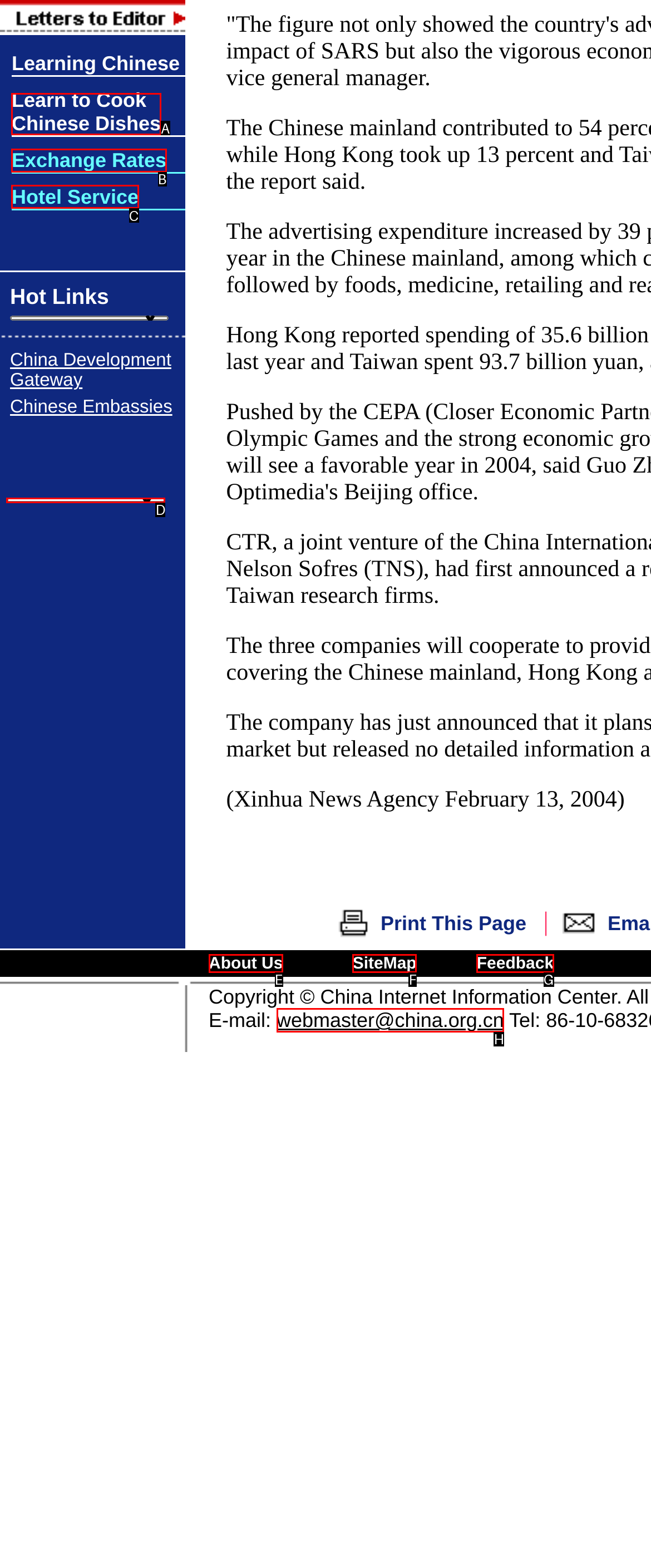Tell me which one HTML element best matches the description: Exchange Rates
Answer with the option's letter from the given choices directly.

B